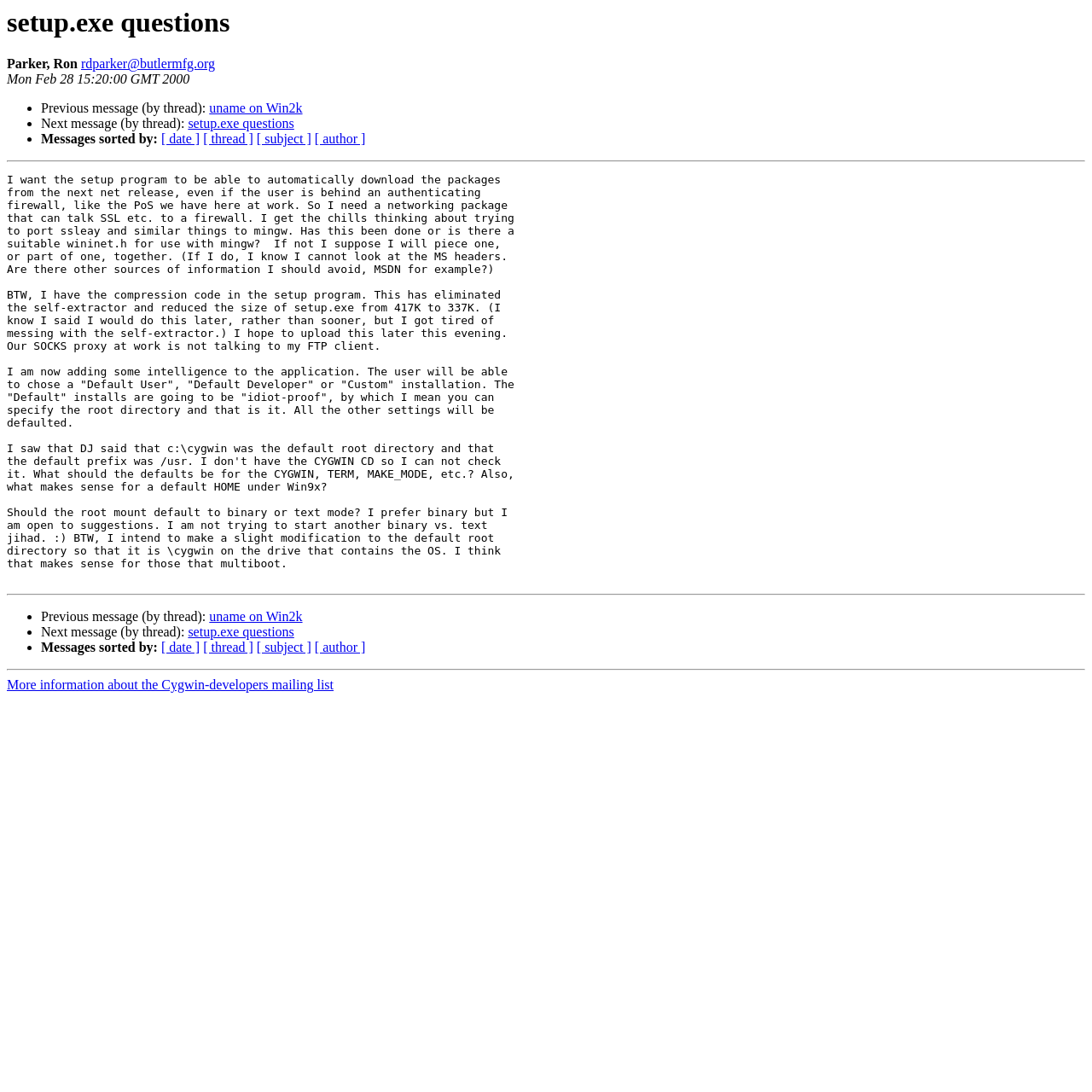What is the default root directory suggested for CYGWIN?
Refer to the image and give a detailed response to the question.

The default root directory suggested for CYGWIN is '\cygwin on the drive that contains the OS' which is mentioned in the message body as a modification to the default root directory.